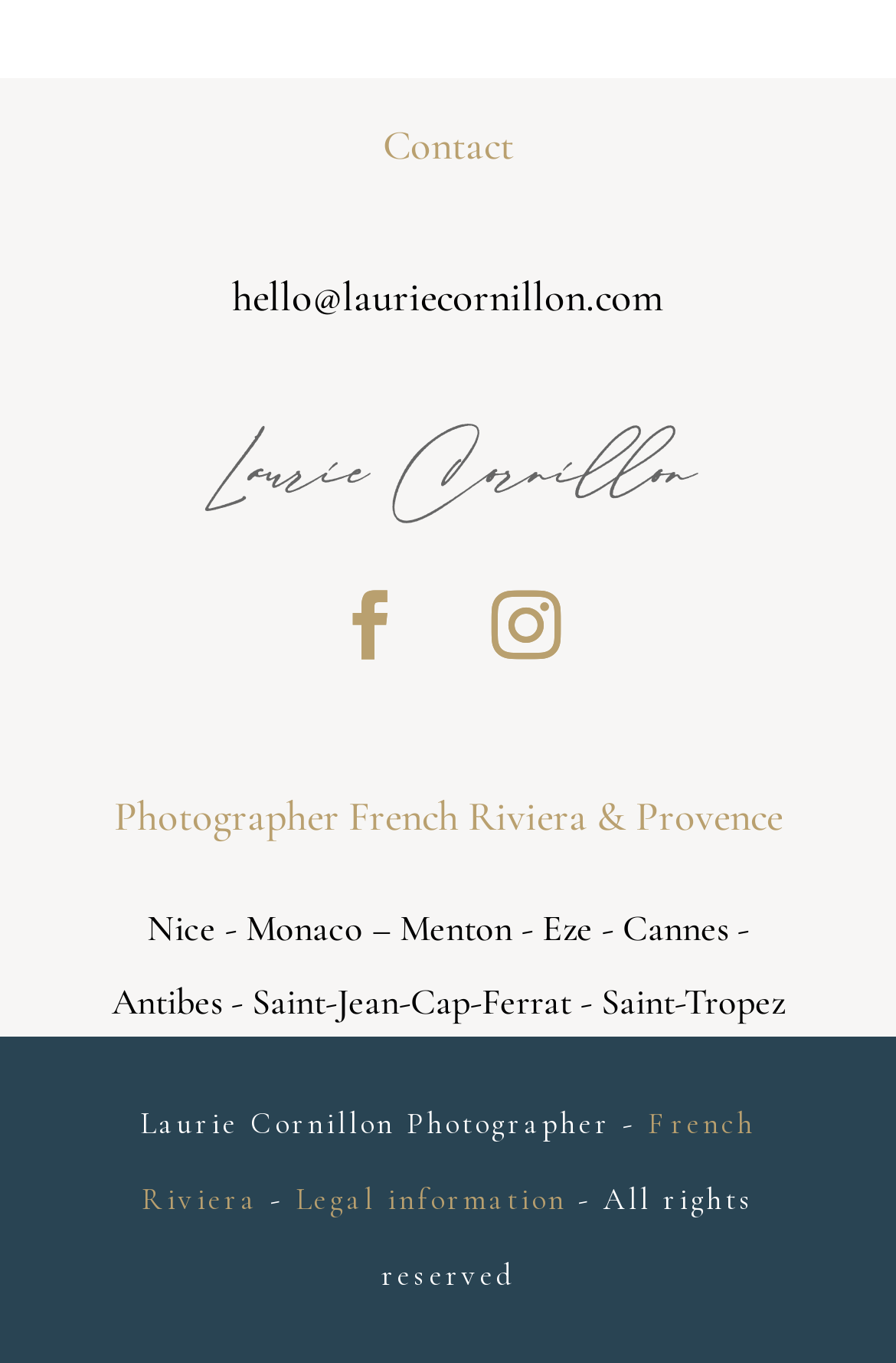Determine the bounding box of the UI component based on this description: "Provence". The bounding box coordinates should be four float values between 0 and 1, i.e., [left, top, right, bottom].

[0.709, 0.579, 0.873, 0.617]